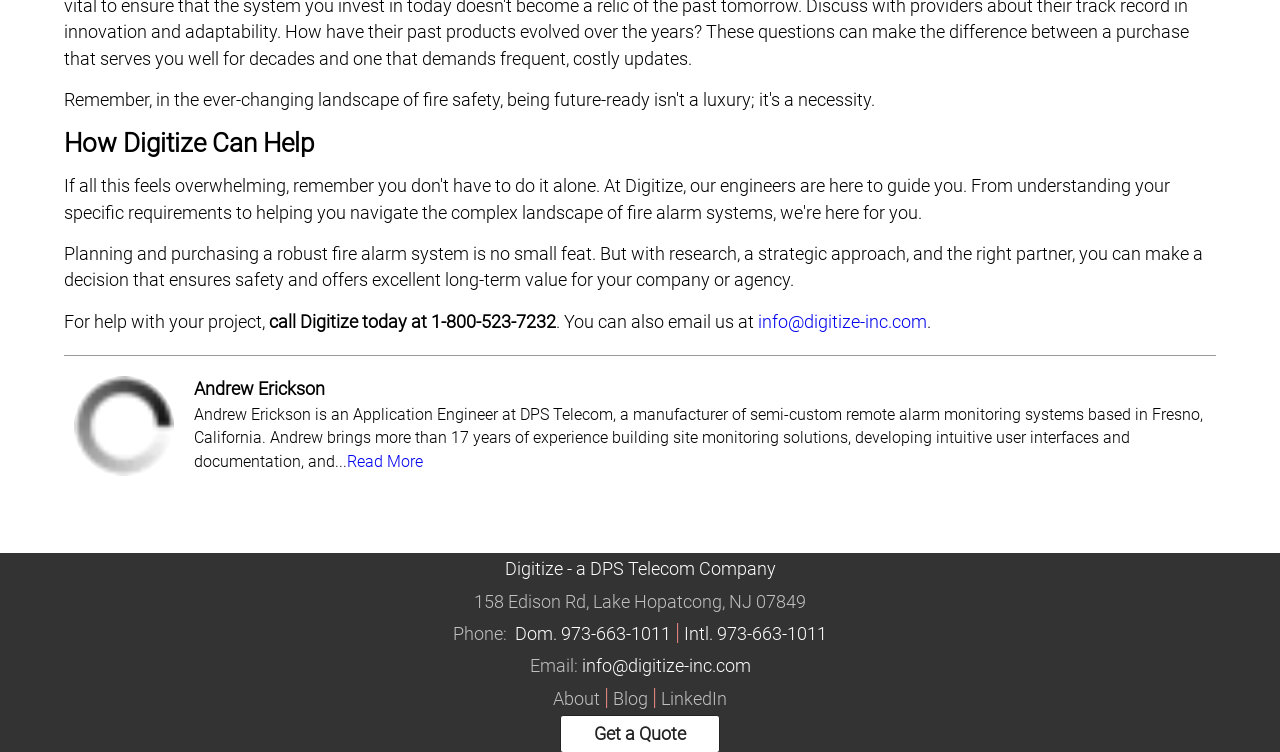Determine the bounding box coordinates for the clickable element to execute this instruction: "Learn more about DPS Telecom". Provide the coordinates as four float numbers between 0 and 1, i.e., [left, top, right, bottom].

[0.461, 0.744, 0.543, 0.77]